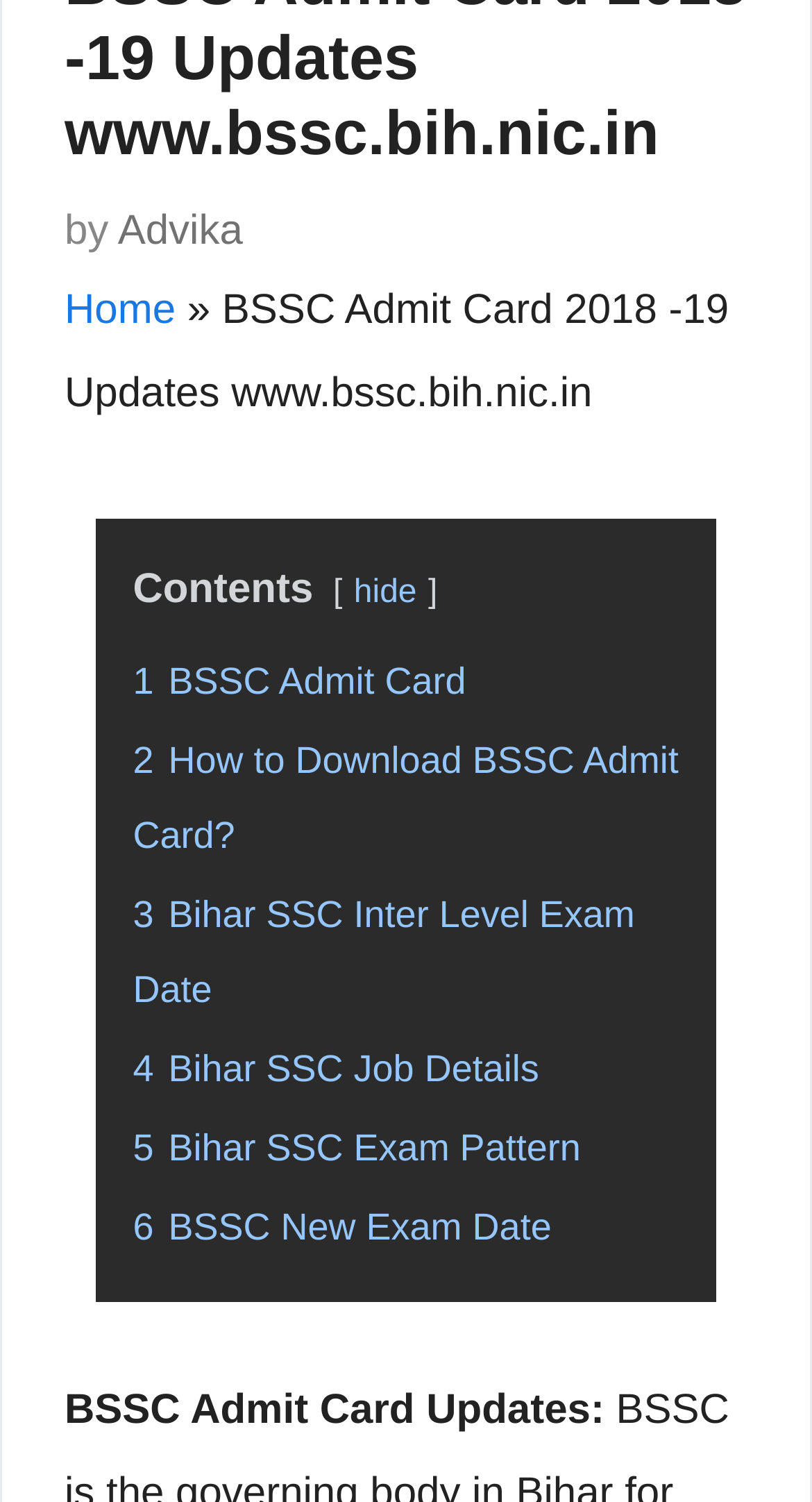Based on the element description "1 BSSC Admit Card", predict the bounding box coordinates of the UI element.

[0.164, 0.44, 0.574, 0.467]